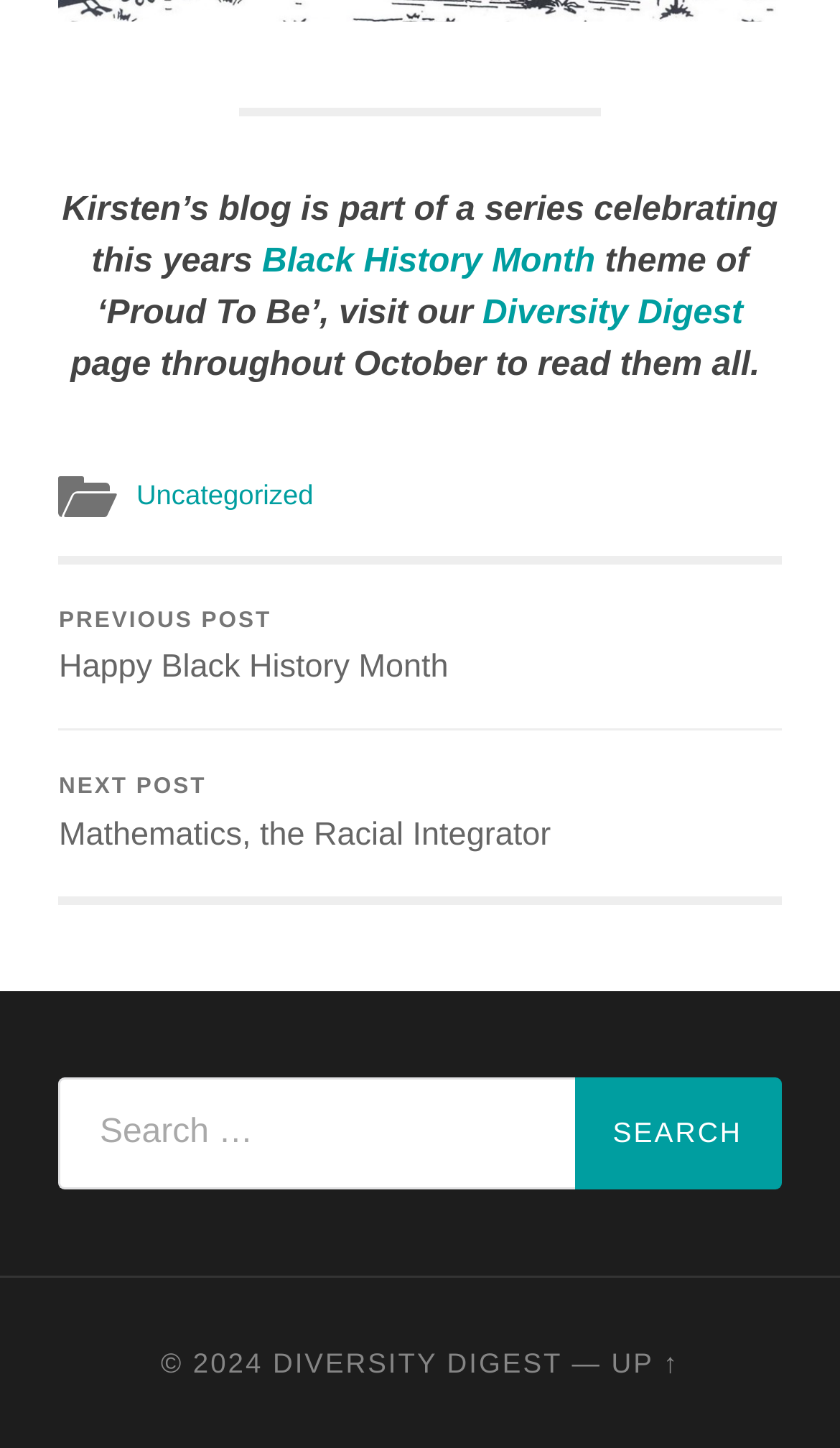Pinpoint the bounding box coordinates of the area that should be clicked to complete the following instruction: "Click on the Black History Month link". The coordinates must be given as four float numbers between 0 and 1, i.e., [left, top, right, bottom].

[0.301, 0.169, 0.709, 0.194]